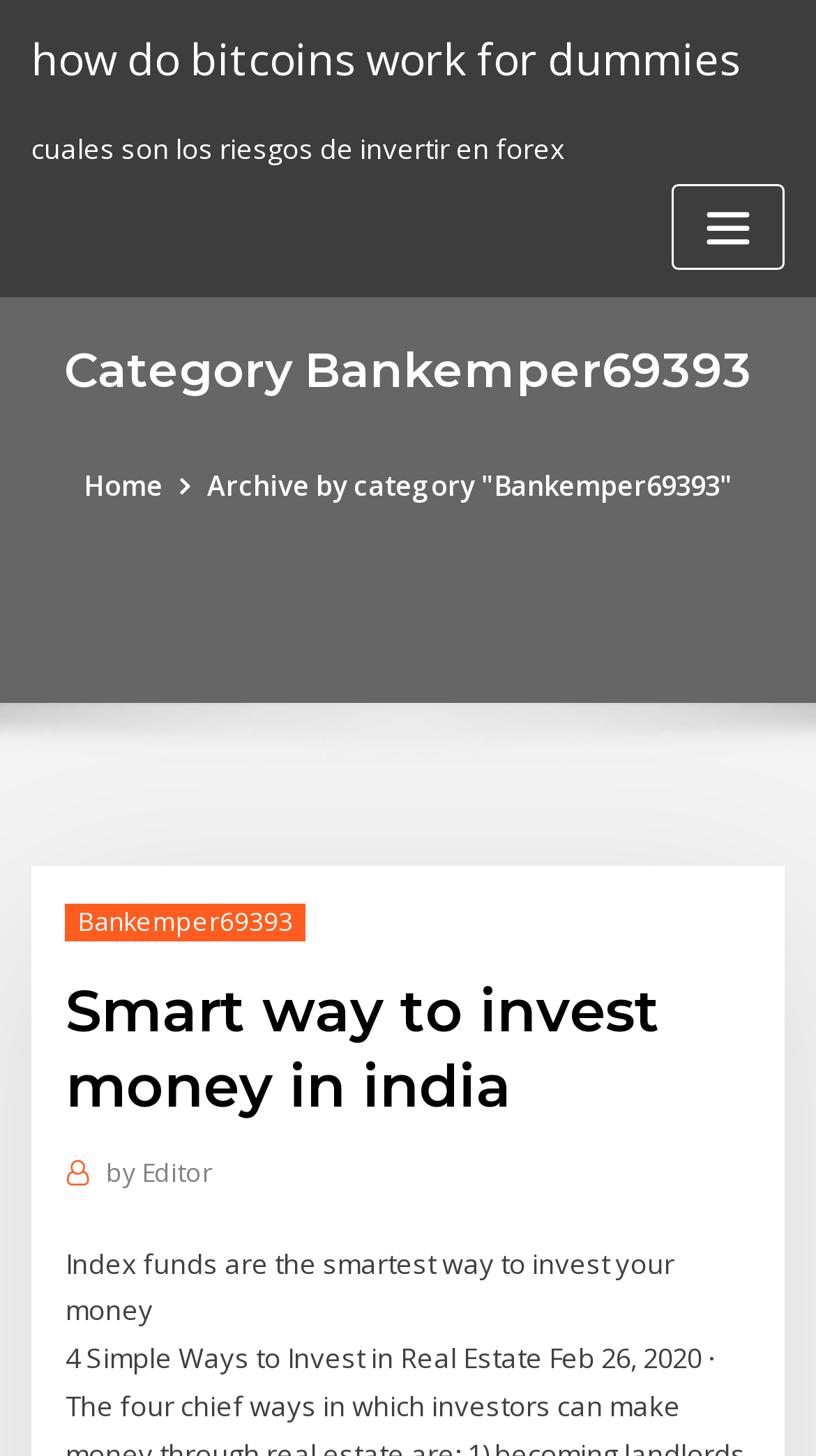Determine the bounding box coordinates (top-left x, top-left y, bottom-right x, bottom-right y) of the UI element described in the following text: Archive by category "Bankemper69393"

[0.254, 0.32, 0.898, 0.346]